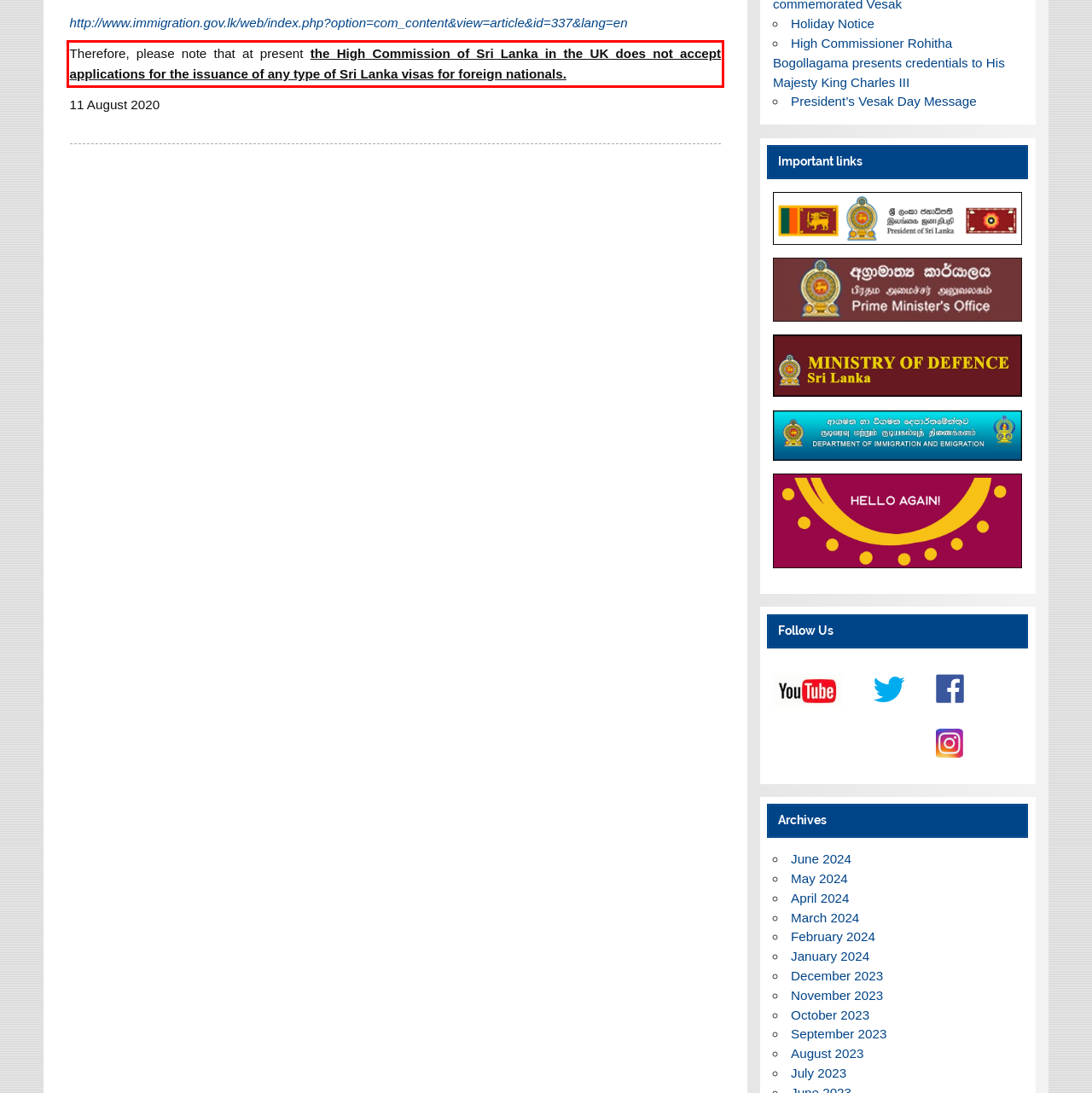You are provided with a screenshot of a webpage containing a red bounding box. Please extract the text enclosed by this red bounding box.

Therefore, please note that at present the High Commission of Sri Lanka in the UK does not accept applications for the issuance of any type of Sri Lanka visas for foreign nationals.